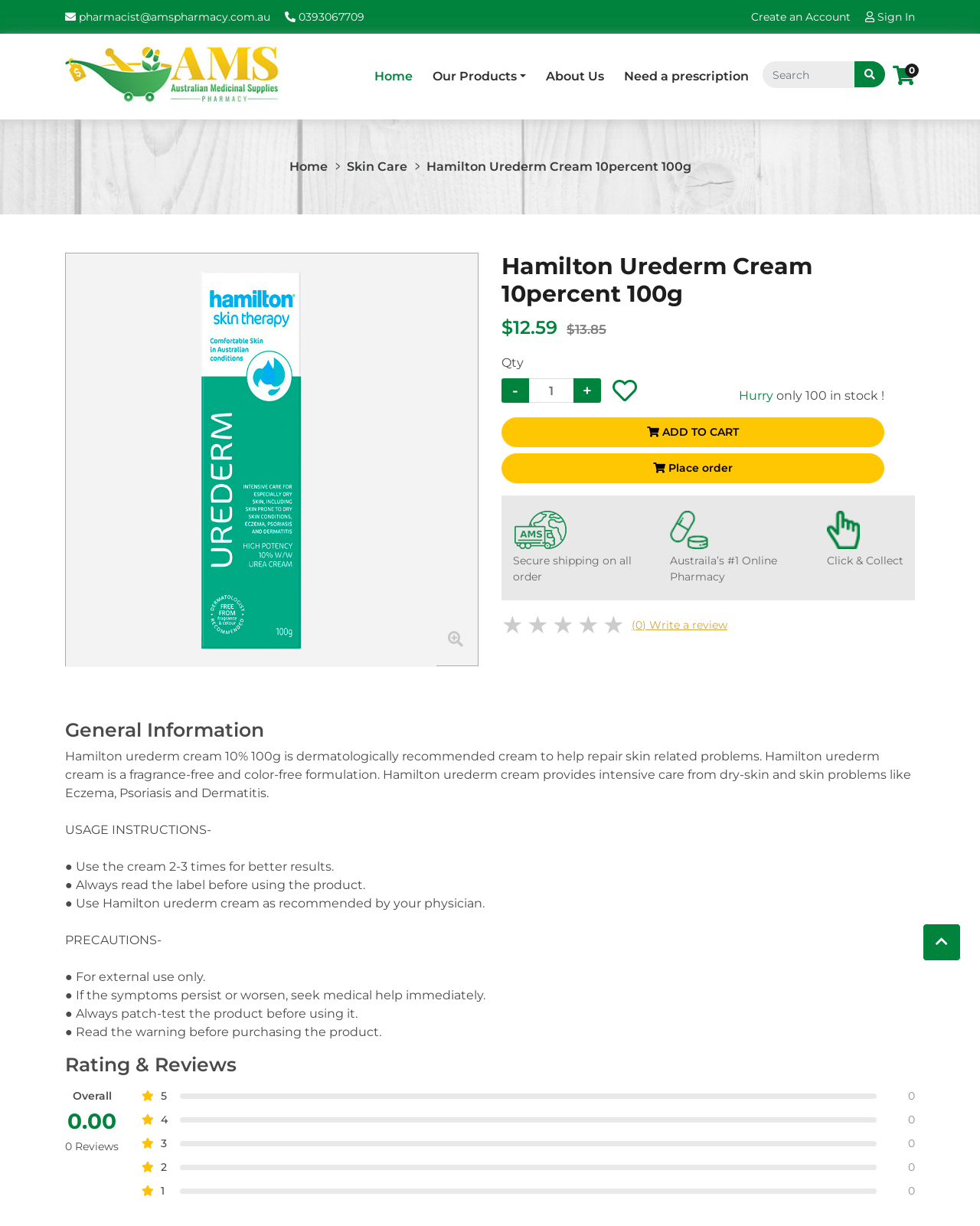Please find the bounding box coordinates for the clickable element needed to perform this instruction: "Sign in to your account".

[0.883, 0.008, 0.934, 0.019]